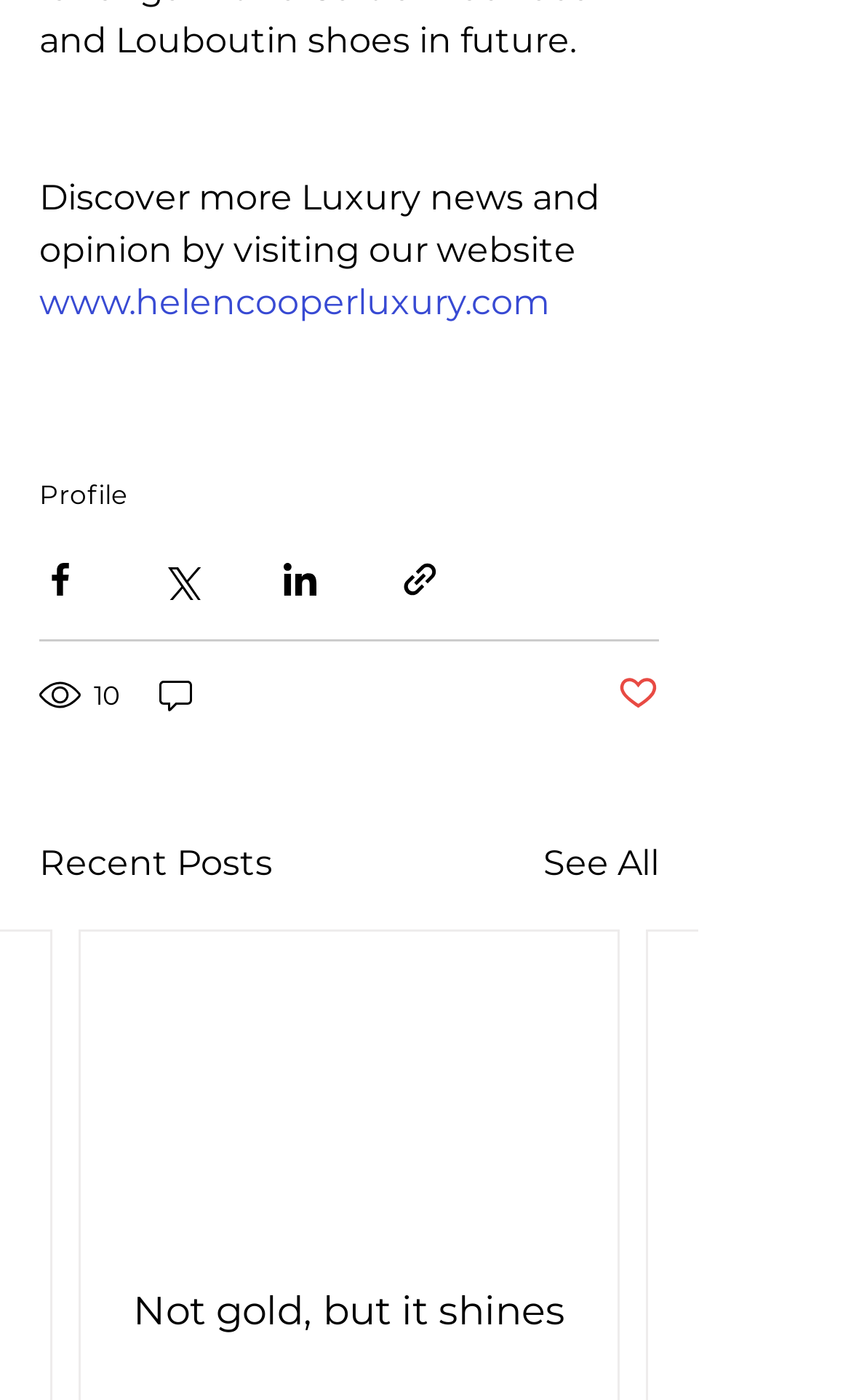What is the website's primary focus?
Give a one-word or short phrase answer based on the image.

Luxury news